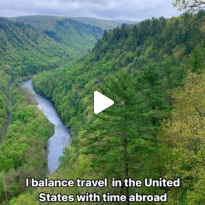What is flowing through the valley in the image?
Please answer the question with as much detail and depth as you can.

The caption describes the image as having a winding river that flows through the valley, creating a serene waterway that harmonizes with the natural surroundings.